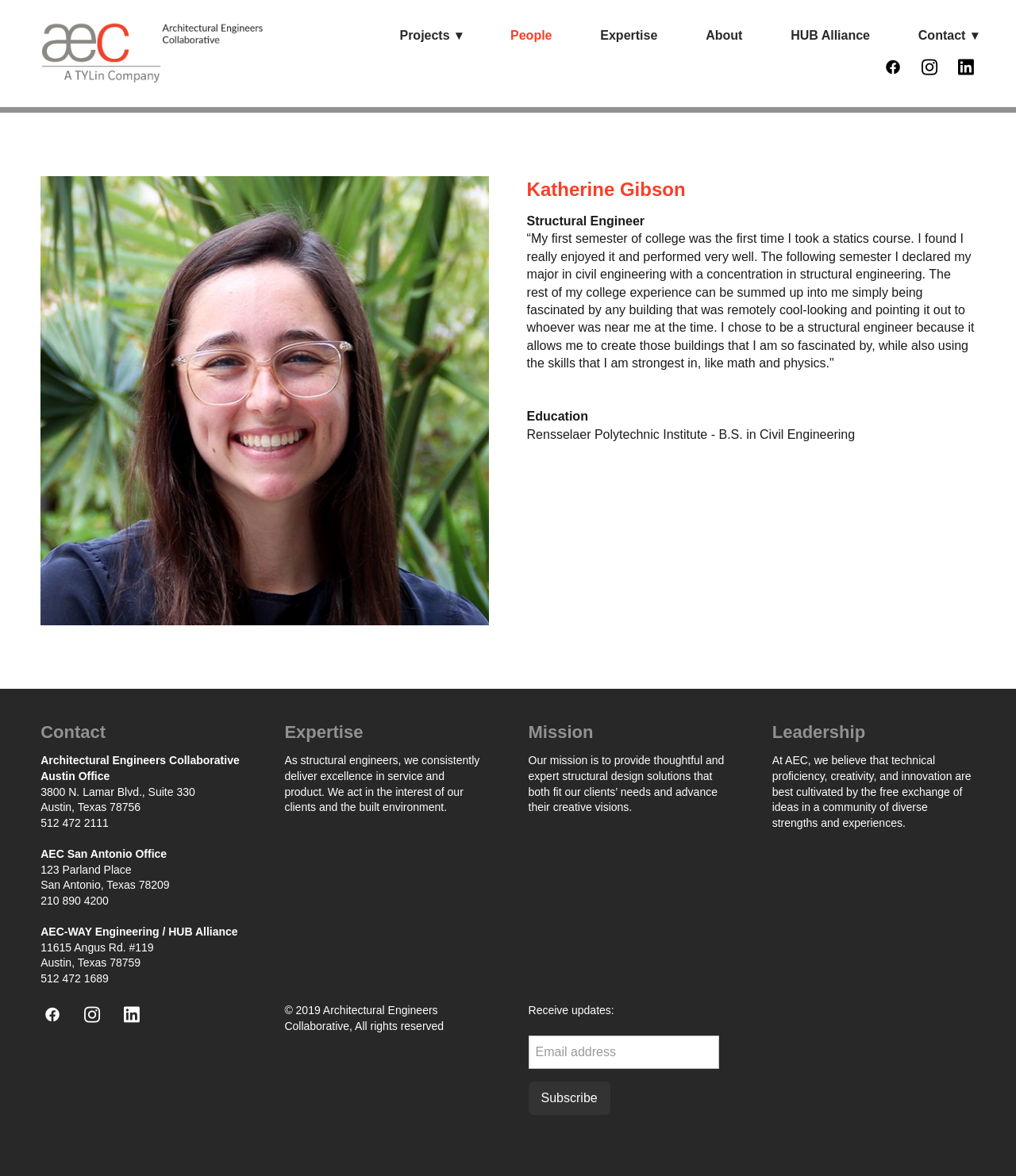Please identify the bounding box coordinates of the element I need to click to follow this instruction: "Contact AEC through the Austin Office".

[0.04, 0.668, 0.192, 0.679]